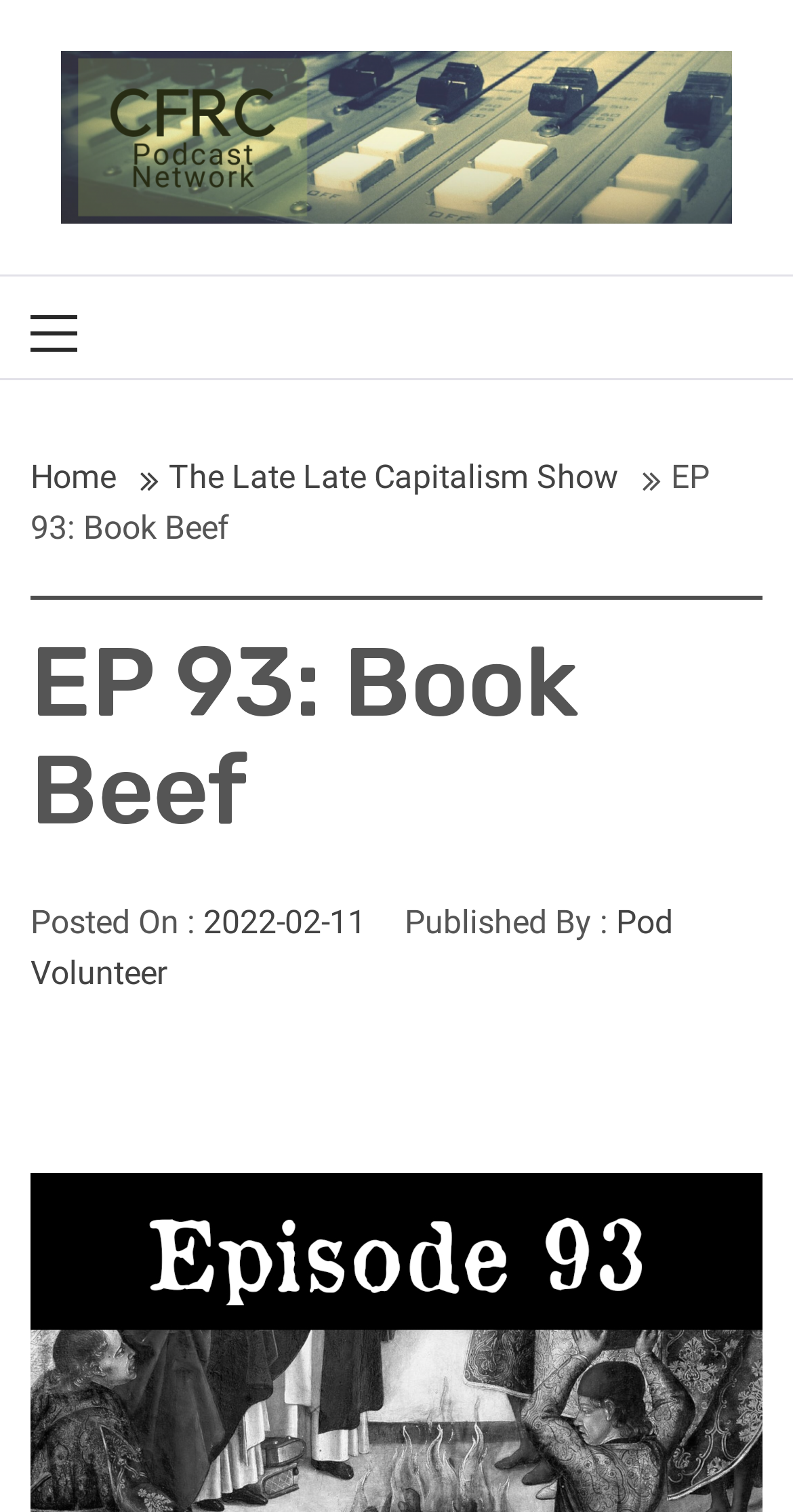Based on the element description: "parent_node: CFRC Podcast Network", identify the bounding box coordinates for this UI element. The coordinates must be four float numbers between 0 and 1, listed as [left, top, right, bottom].

[0.077, 0.076, 0.923, 0.102]